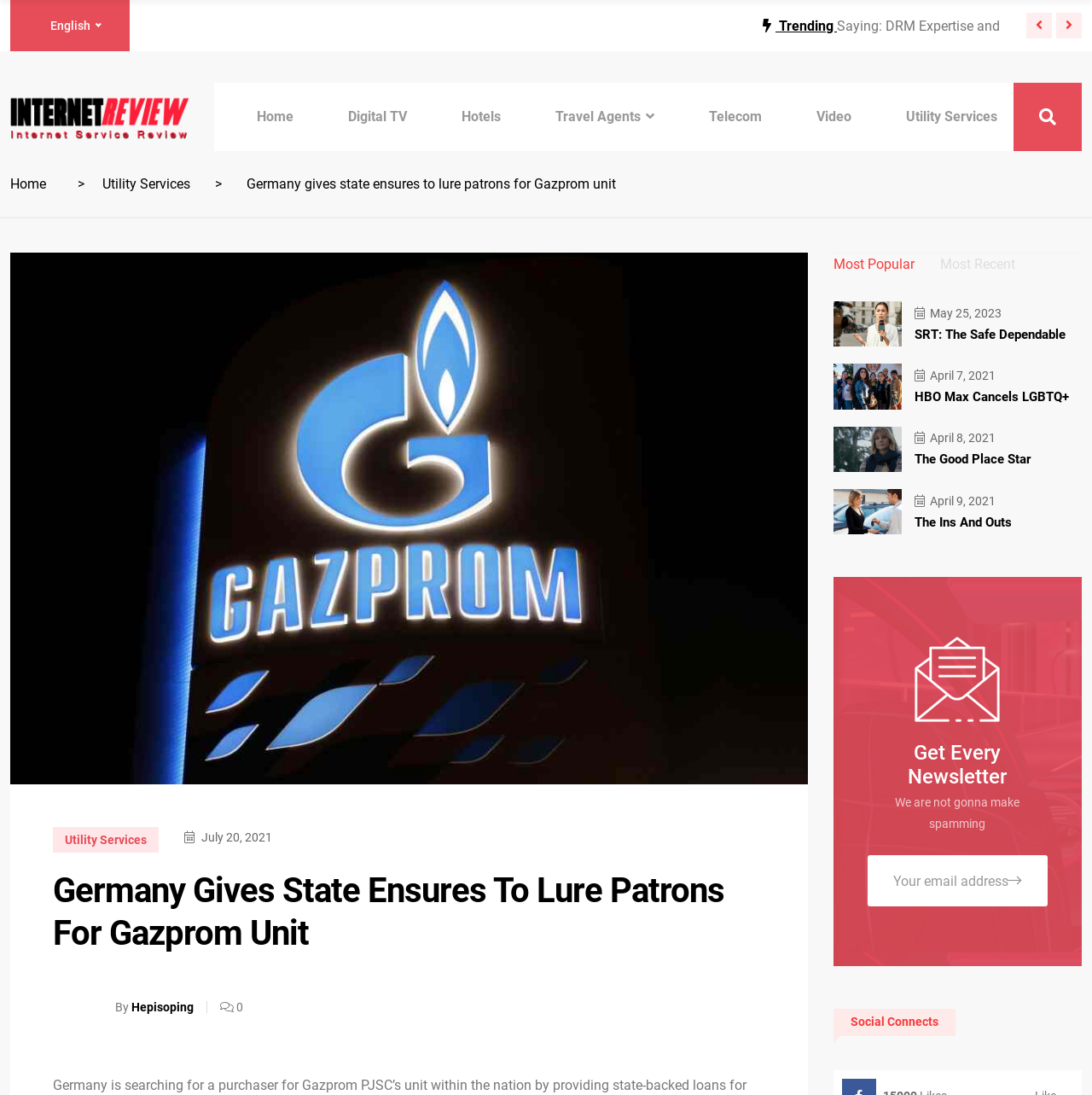Please find the bounding box coordinates for the clickable element needed to perform this instruction: "Read about the author".

None